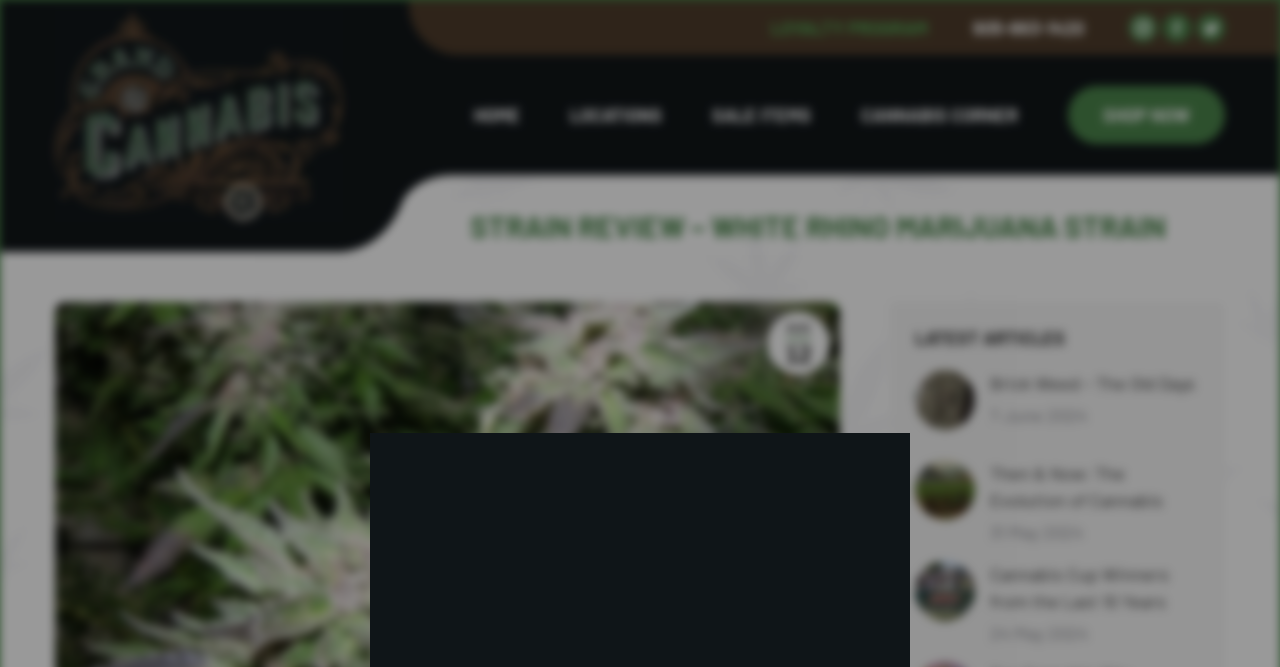What is the name of the cannabis strain being reviewed?
Answer the question with a detailed and thorough explanation.

I found the answer by looking at the heading 'STRAIN REVIEW – WHITE RHINO MARIJUANA STRAIN' which suggests that the webpage is reviewing a cannabis strain called White Rhino.